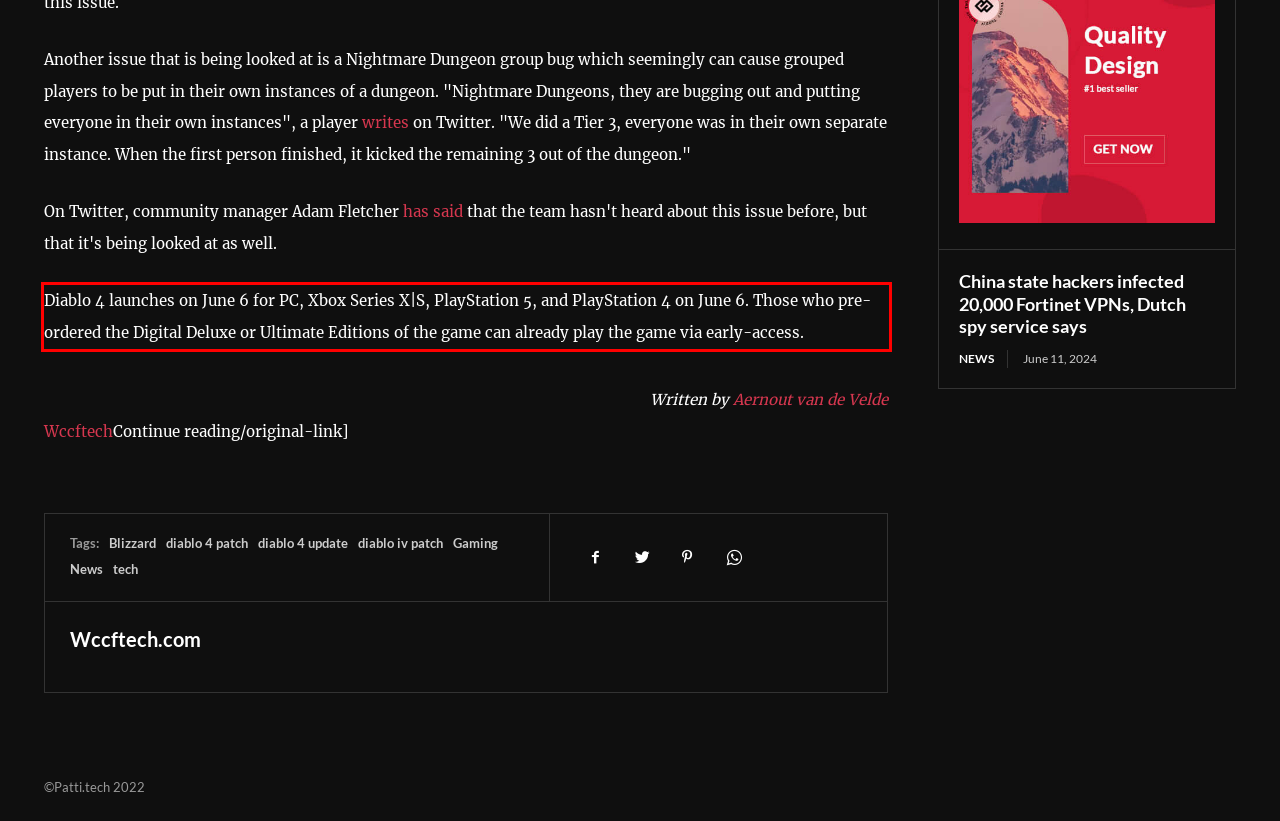Please examine the screenshot of the webpage and read the text present within the red rectangle bounding box.

Diablo 4 launches on June 6 for PC, Xbox Series X|S, PlayStation 5, and PlayStation 4 on June 6. Those who pre-ordered the Digital Deluxe or Ultimate Editions of the game can already play the game via early-access.